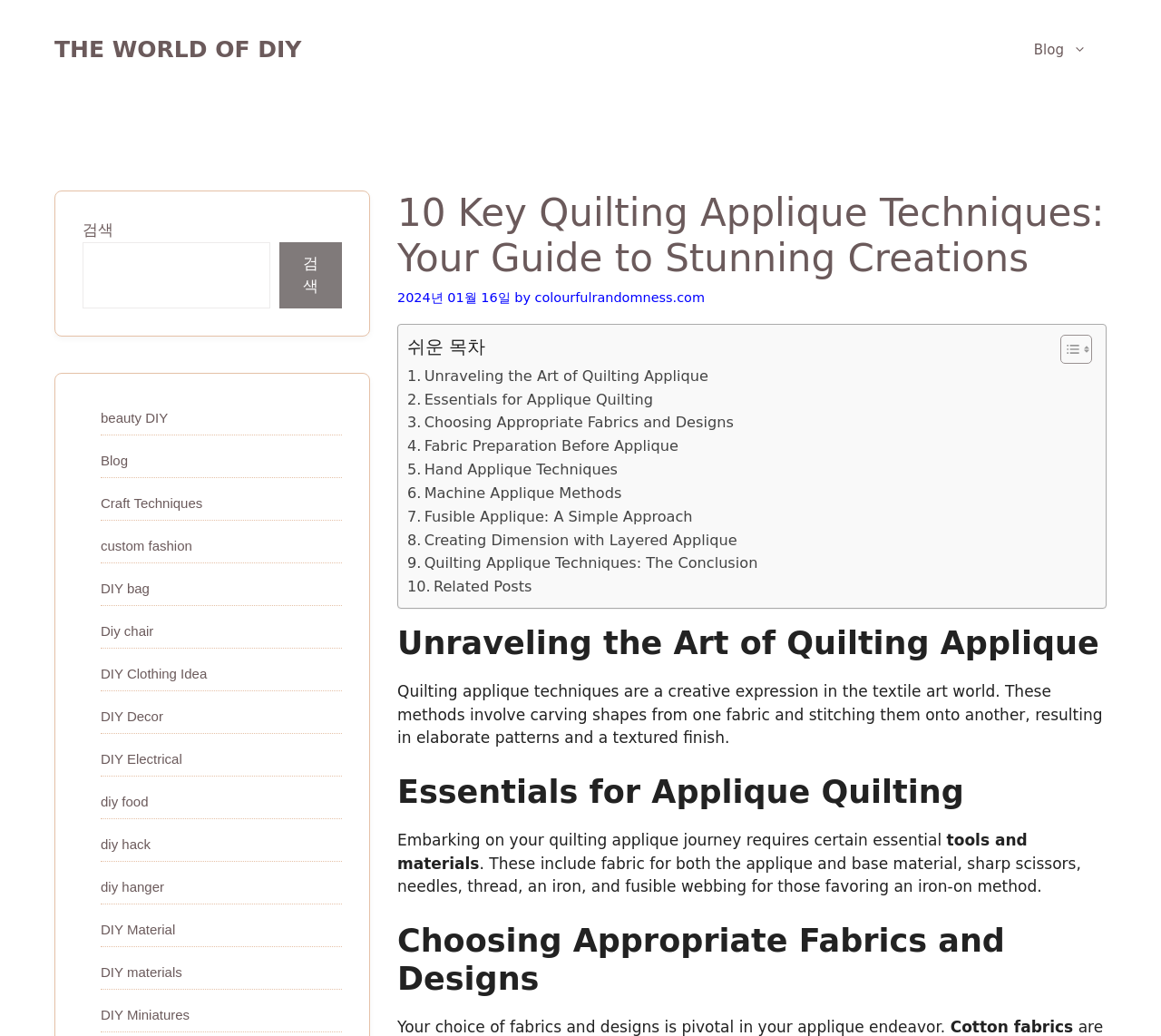How many sections are in the webpage's main content?
Using the details from the image, give an elaborate explanation to answer the question.

By examining the webpage's content, I found that there are four main sections, each with a heading, including 'Unraveling the Art of Quilting Applique', 'Essentials for Applique Quilting', 'Choosing Appropriate Fabrics and Designs', and others.